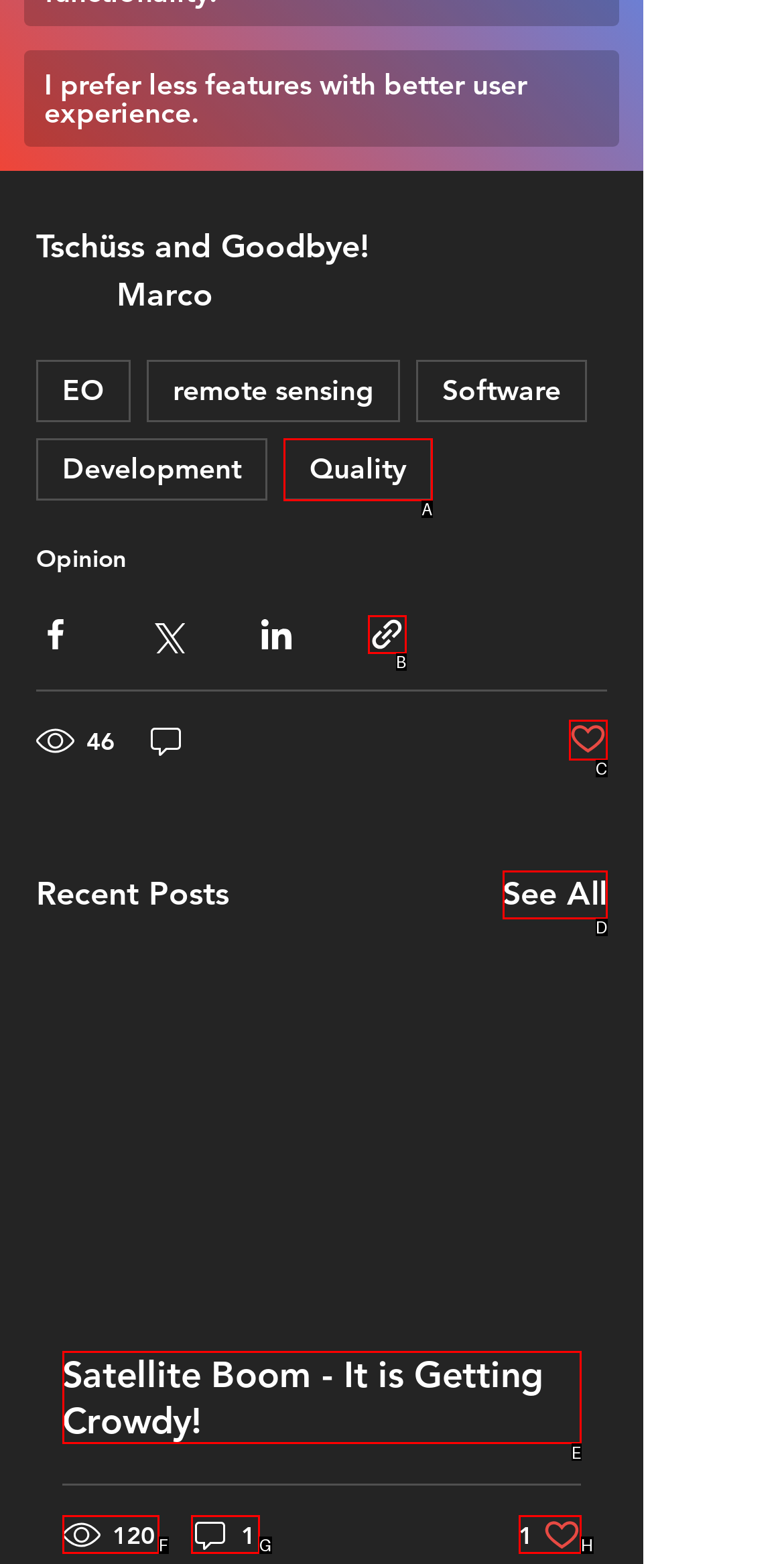Please provide the letter of the UI element that best fits the following description: Post not marked as liked
Respond with the letter from the given choices only.

C